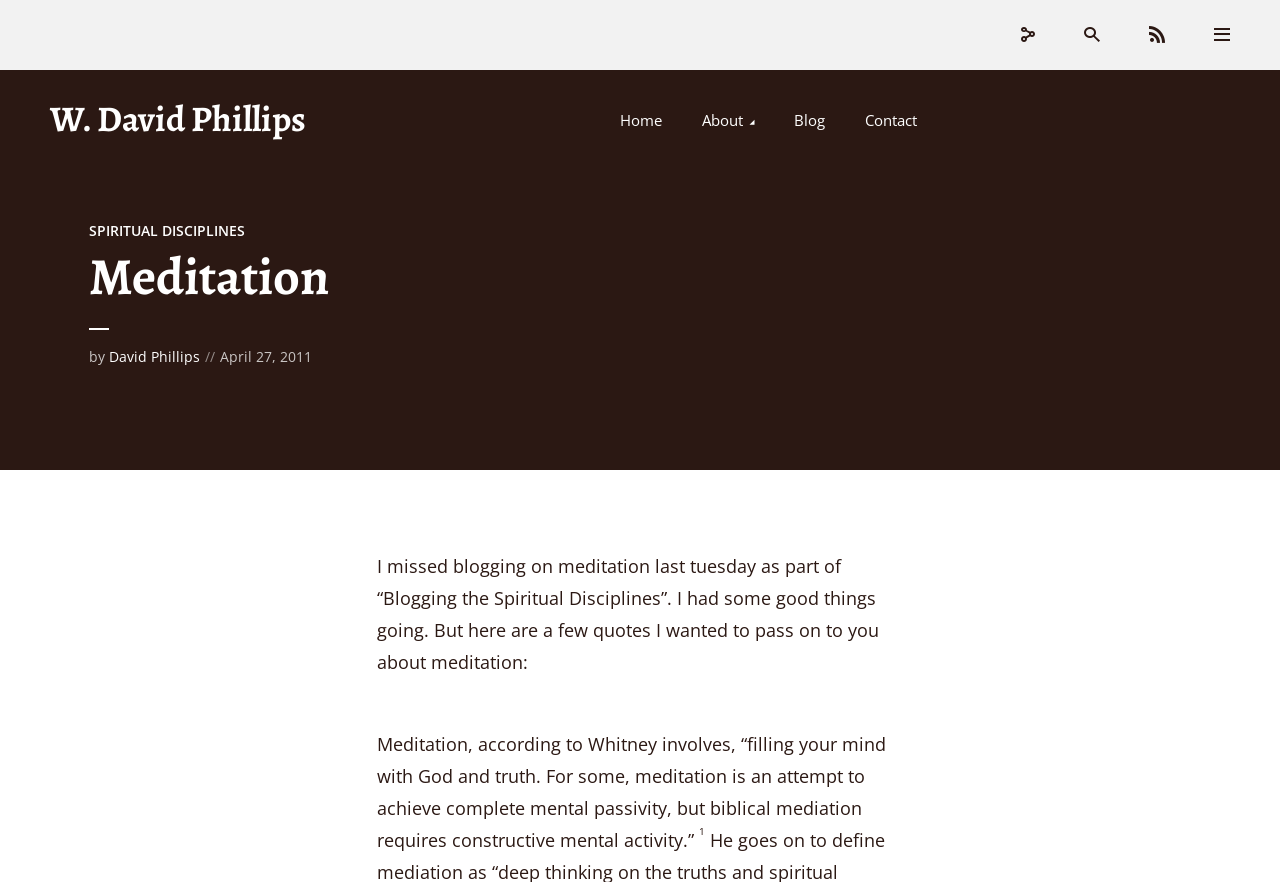Please identify the bounding box coordinates for the region that you need to click to follow this instruction: "go to home page".

[0.484, 0.108, 0.517, 0.164]